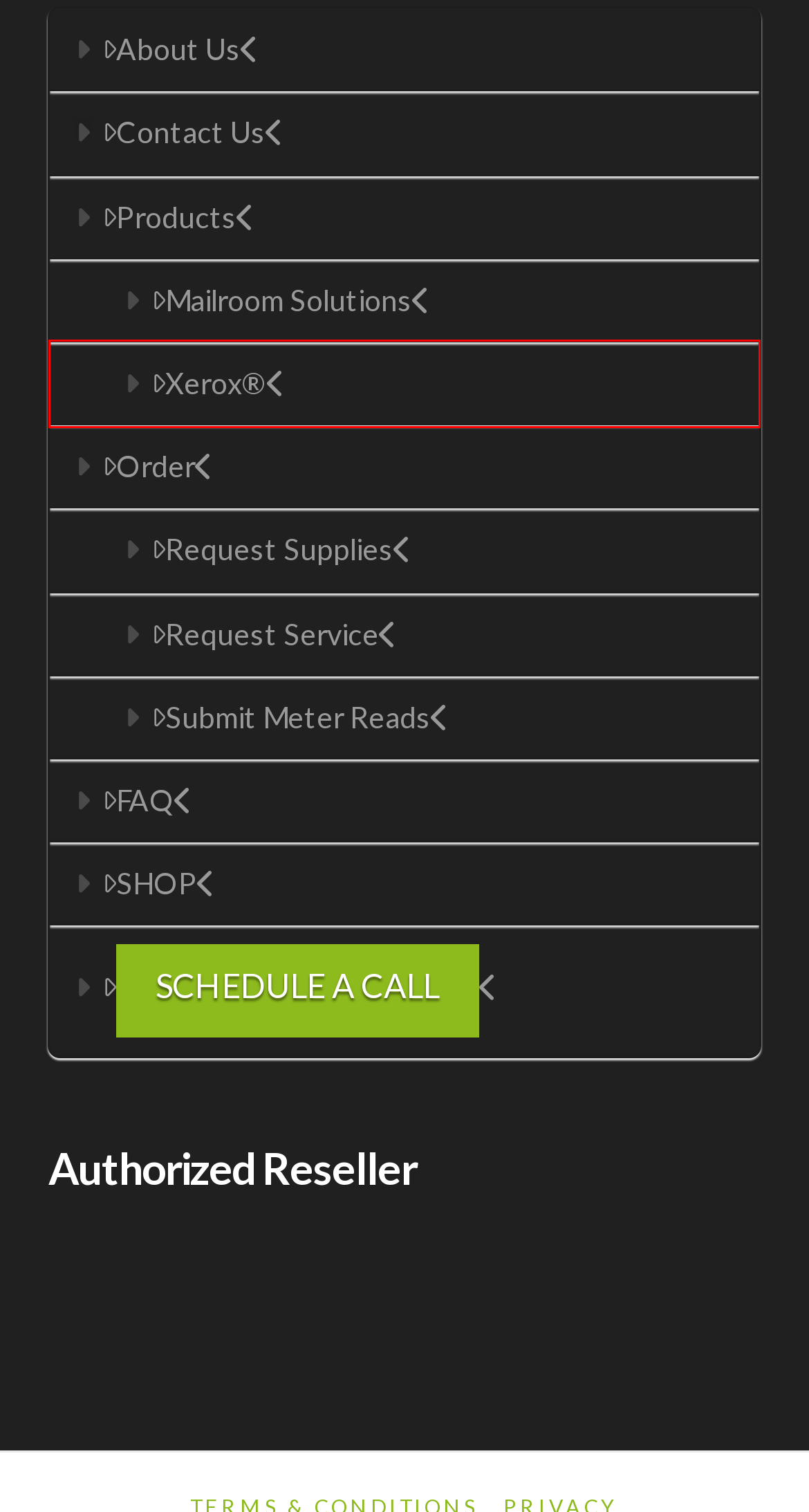Examine the screenshot of the webpage, which has a red bounding box around a UI element. Select the webpage description that best fits the new webpage after the element inside the red bounding box is clicked. Here are the choices:
A. About Us - Magna Office Systems
B. Request Supplies - Magna Office Systems
C. Contact Us - Magna Office Systems
D. FAQ - Magna Office Systems
E. Xerox® - Magna Office Systems
F. Request Service - Magna Office Systems
G. Mailroom Solutions - Magna Office Systems
H. Submit Meter Reads - Magna Office Systems

E